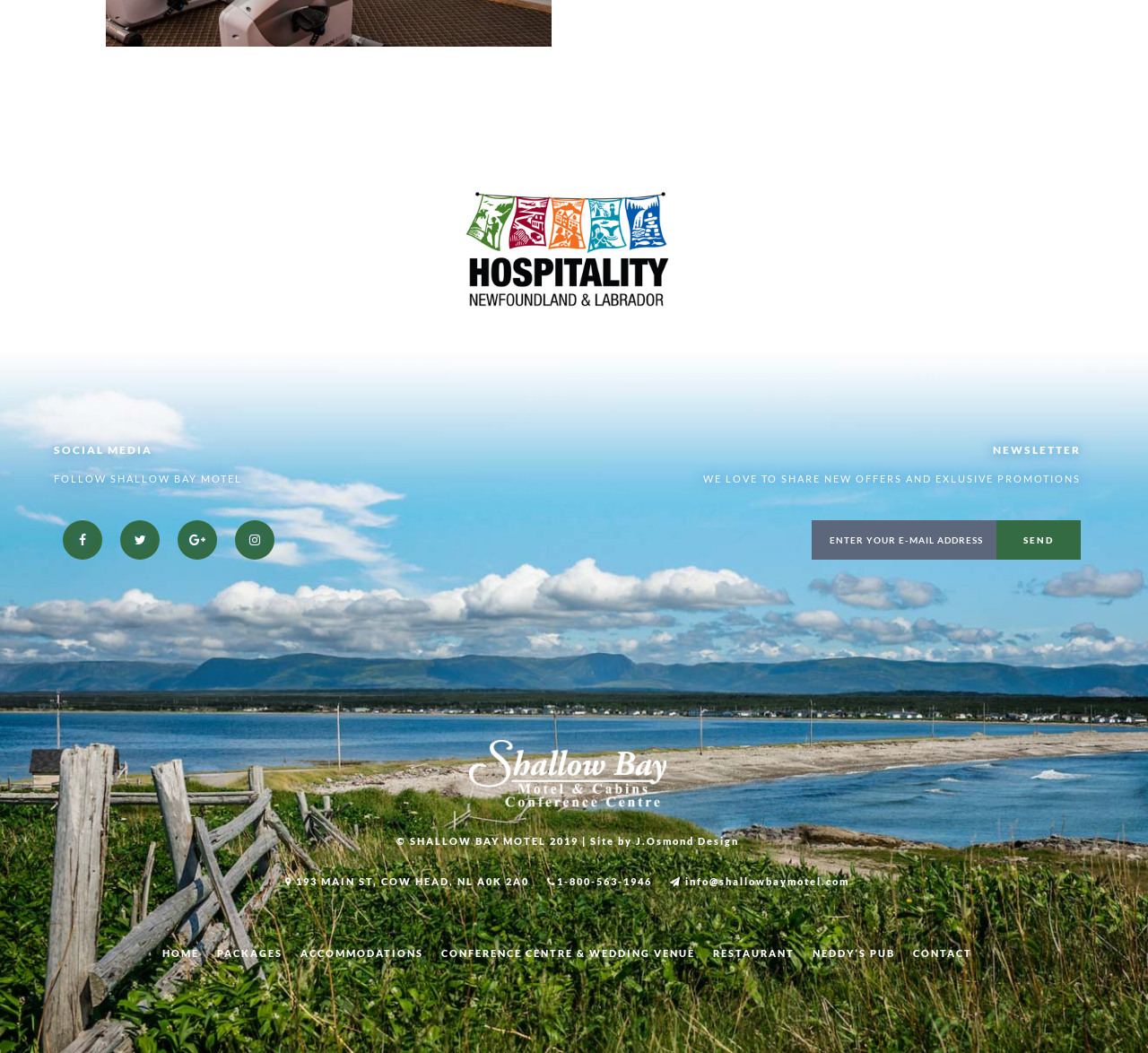Identify the bounding box coordinates of the element to click to follow this instruction: 'Share on Facebook'. Ensure the coordinates are four float values between 0 and 1, provided as [left, top, right, bottom].

None